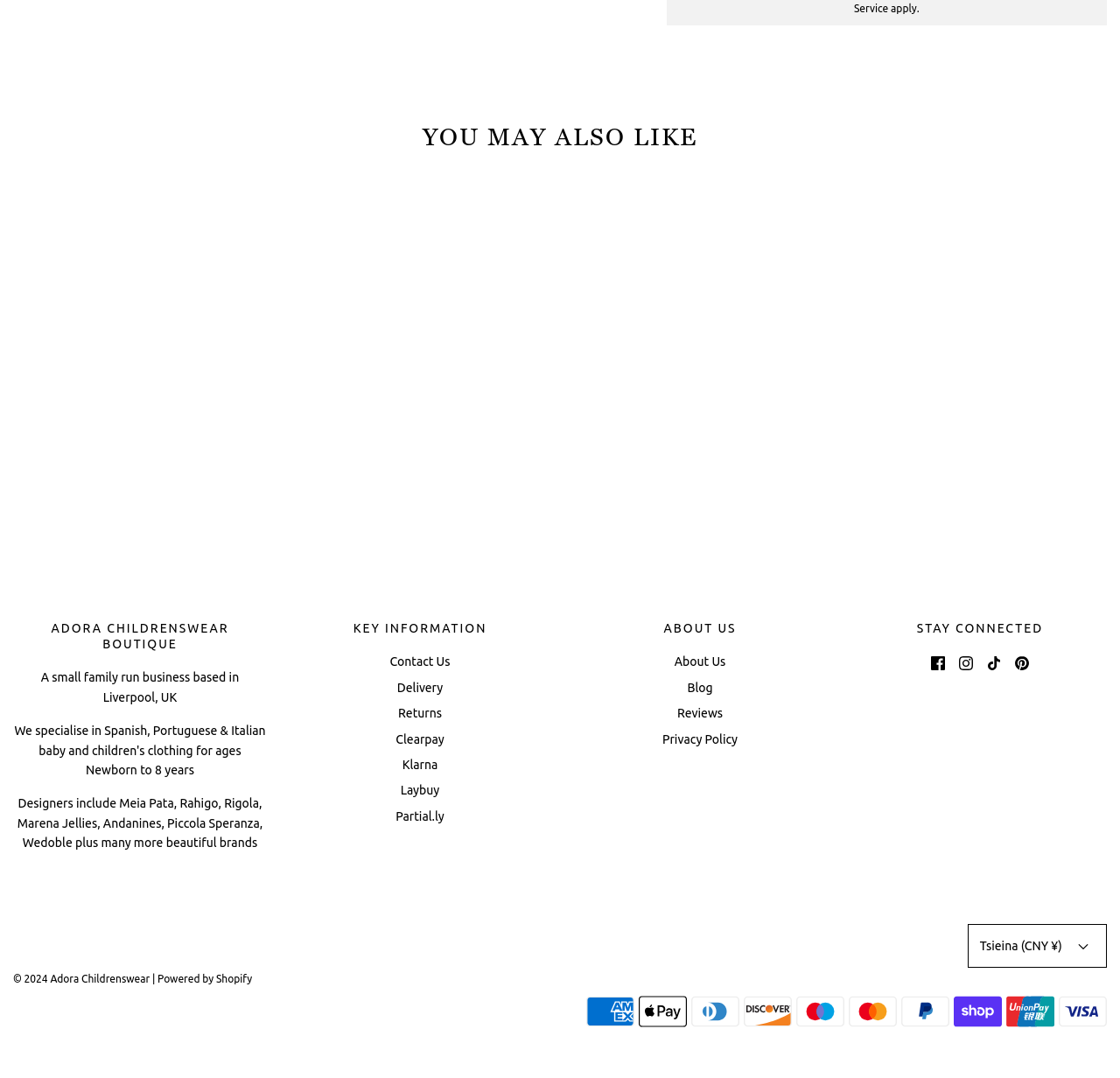Pinpoint the bounding box coordinates of the area that should be clicked to complete the following instruction: "View 'About Us'". The coordinates must be given as four float numbers between 0 and 1, i.e., [left, top, right, bottom].

[0.602, 0.605, 0.648, 0.629]